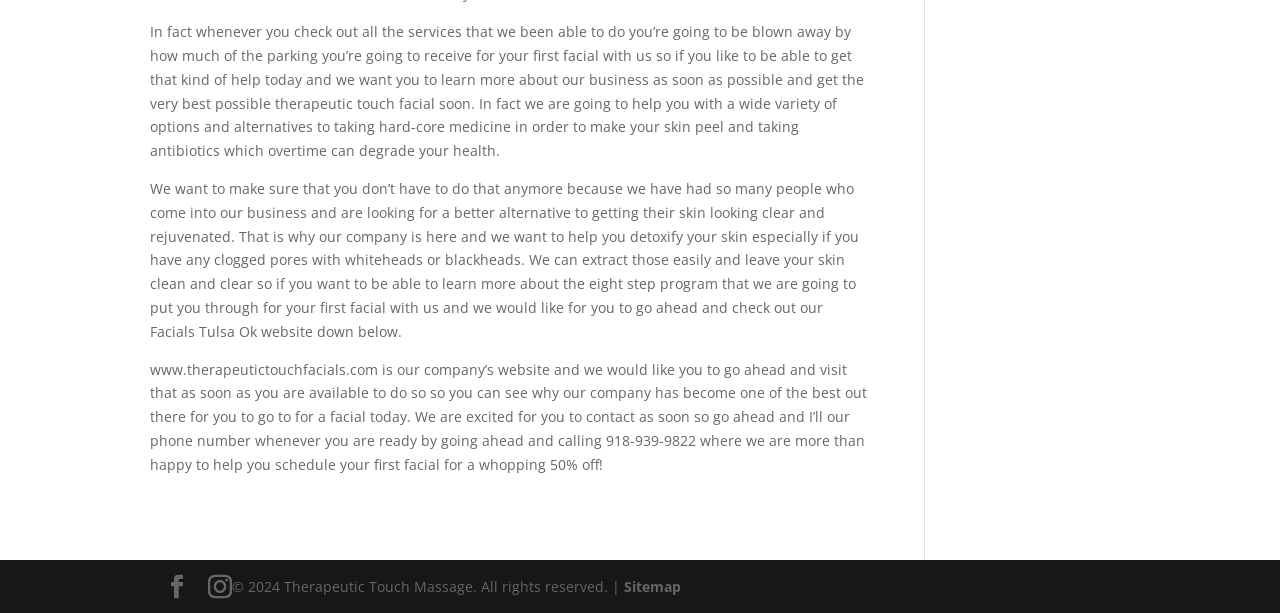What is the company's website?
Provide a detailed and well-explained answer to the question.

The company's website is mentioned in the third paragraph of text, which states 'www.therapeutictouchfacials.com is our company’s website and we would like you to go ahead and visit that as soon as you are available to do so...'.